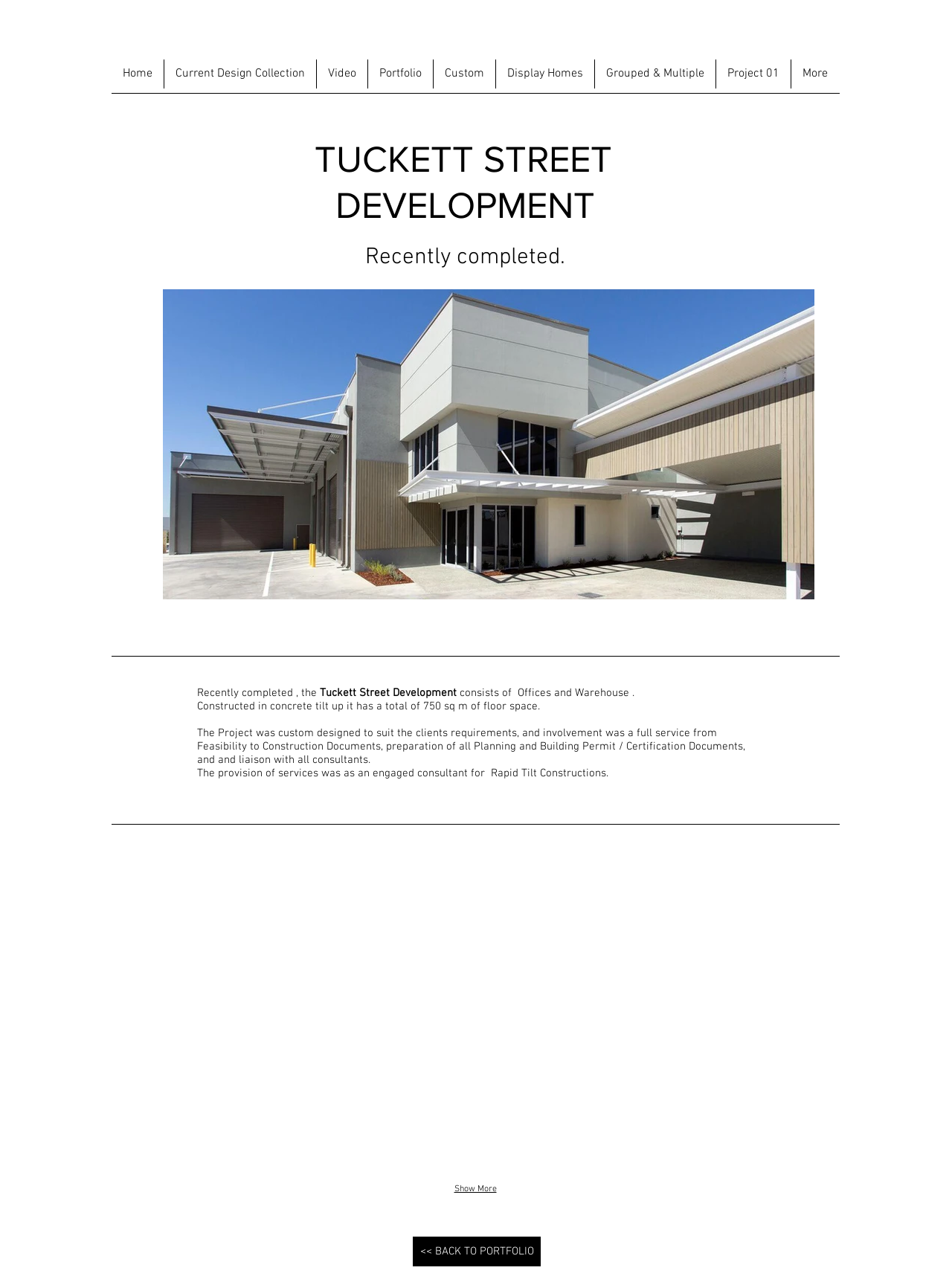Can you identify the bounding box coordinates of the clickable region needed to carry out this instruction: 'go to home page'? The coordinates should be four float numbers within the range of 0 to 1, stated as [left, top, right, bottom].

[0.117, 0.047, 0.172, 0.069]